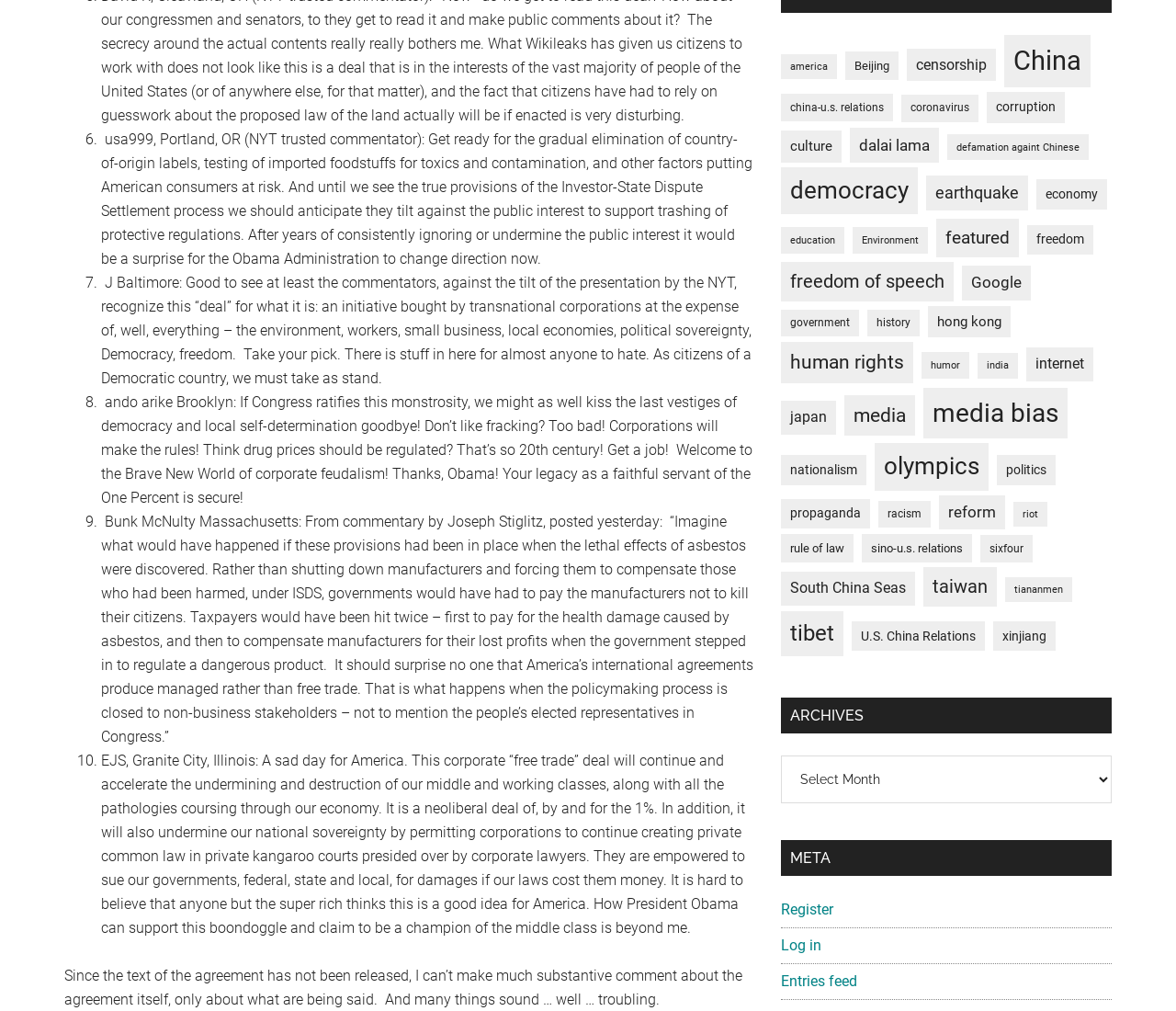Please identify the bounding box coordinates of the element that needs to be clicked to execute the following command: "Click on 'america' link". Provide the bounding box using four float numbers between 0 and 1, formatted as [left, top, right, bottom].

[0.664, 0.053, 0.712, 0.078]